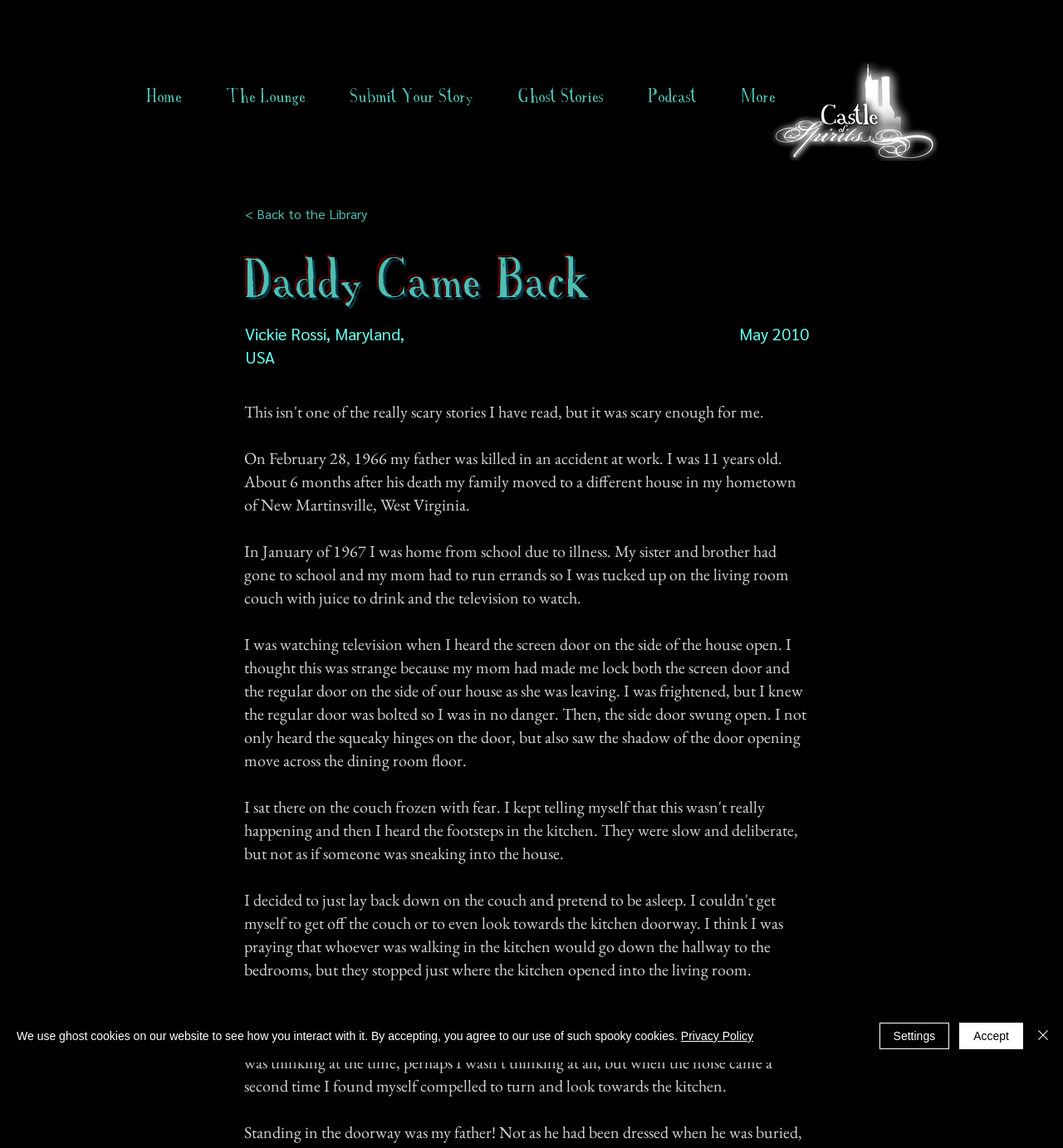Predict the bounding box coordinates of the area that should be clicked to accomplish the following instruction: "Go back to the Library". The bounding box coordinates should consist of four float numbers between 0 and 1, i.e., [left, top, right, bottom].

[0.23, 0.172, 0.355, 0.201]